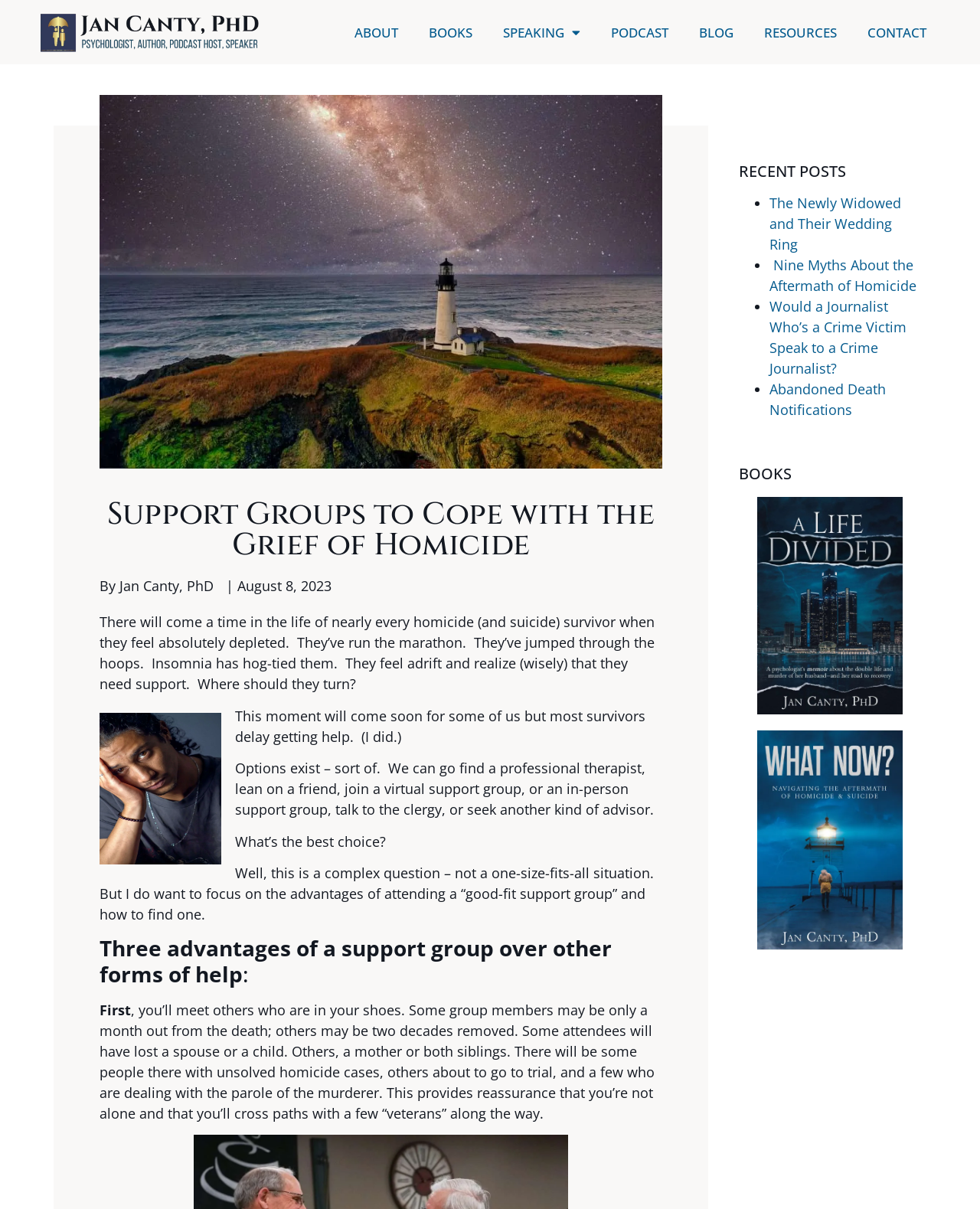Please identify the bounding box coordinates of the clickable region that I should interact with to perform the following instruction: "Learn more about knowledge-based performance". The coordinates should be expressed as four float numbers between 0 and 1, i.e., [left, top, right, bottom].

None